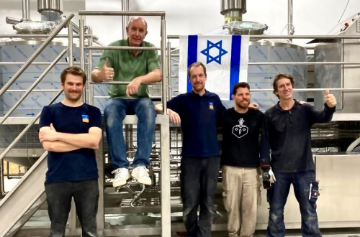What is the capacity of the newly established brewery?
Based on the screenshot, answer the question with a single word or phrase.

30 hl